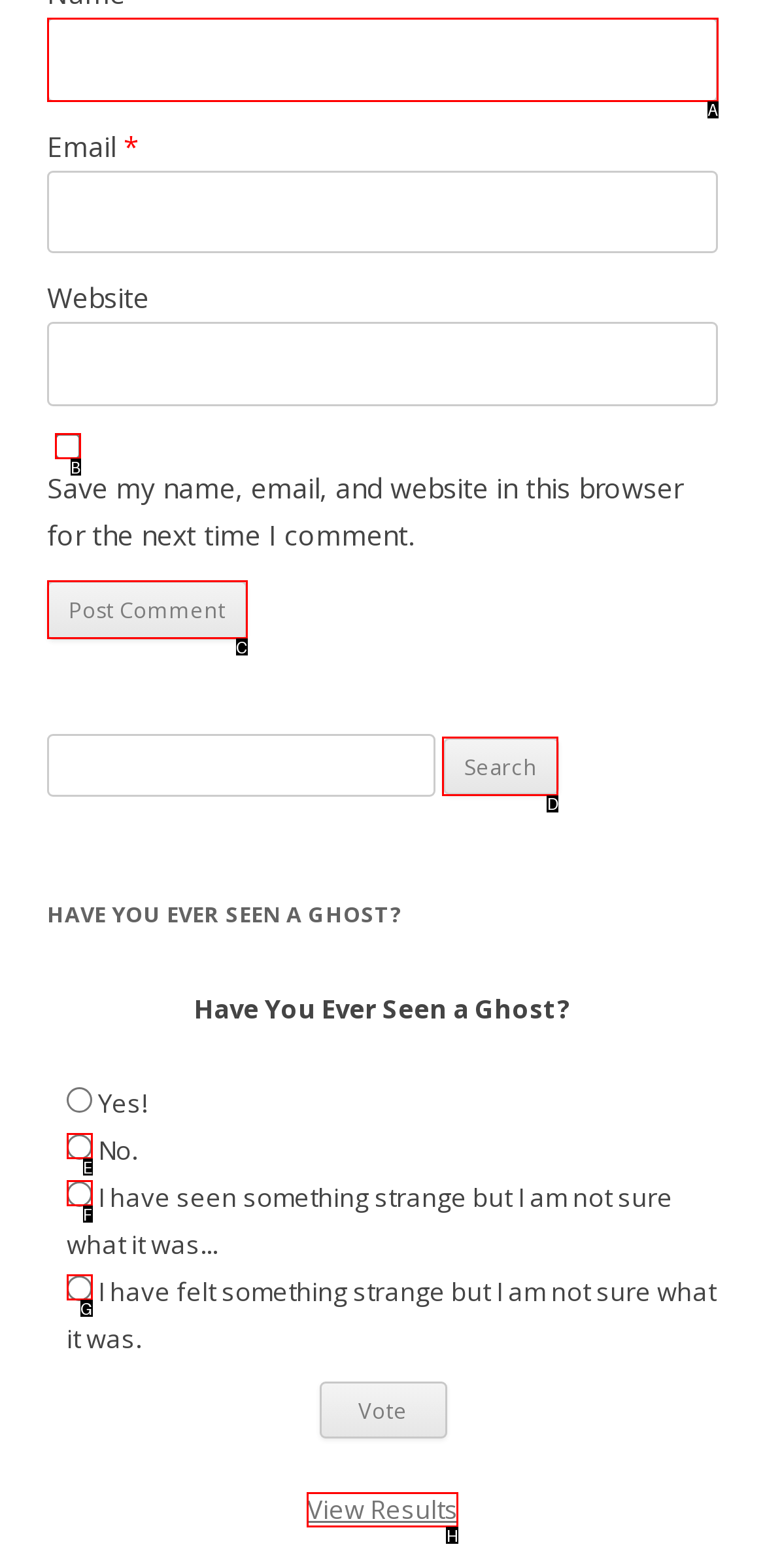Tell me the letter of the UI element I should click to accomplish the task: View Results based on the choices provided in the screenshot.

H